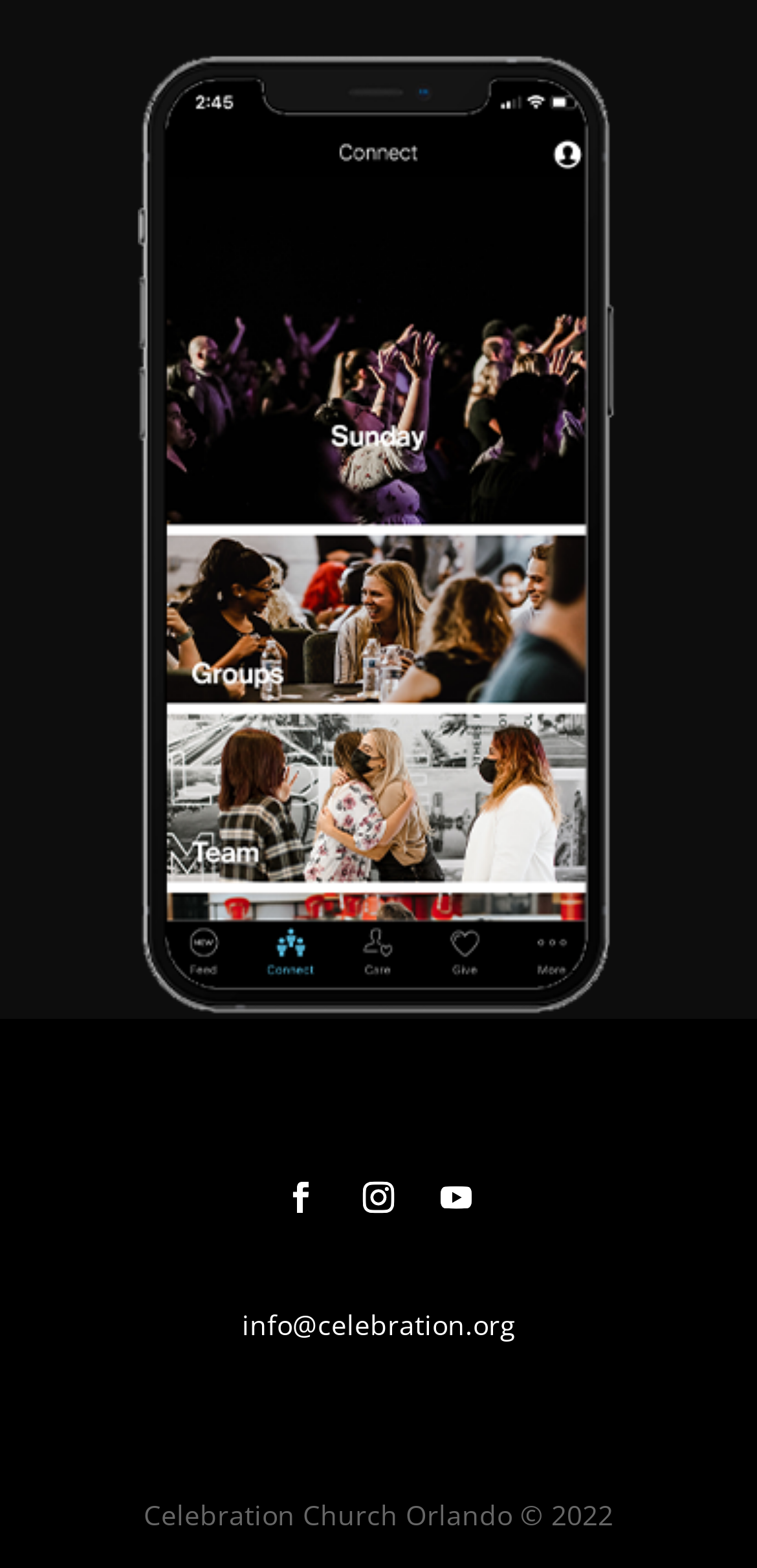For the following element description, predict the bounding box coordinates in the format (top-left x, top-left y, bottom-right x, bottom-right y). All values should be floating point numbers between 0 and 1. Description: Follow

[0.356, 0.743, 0.438, 0.783]